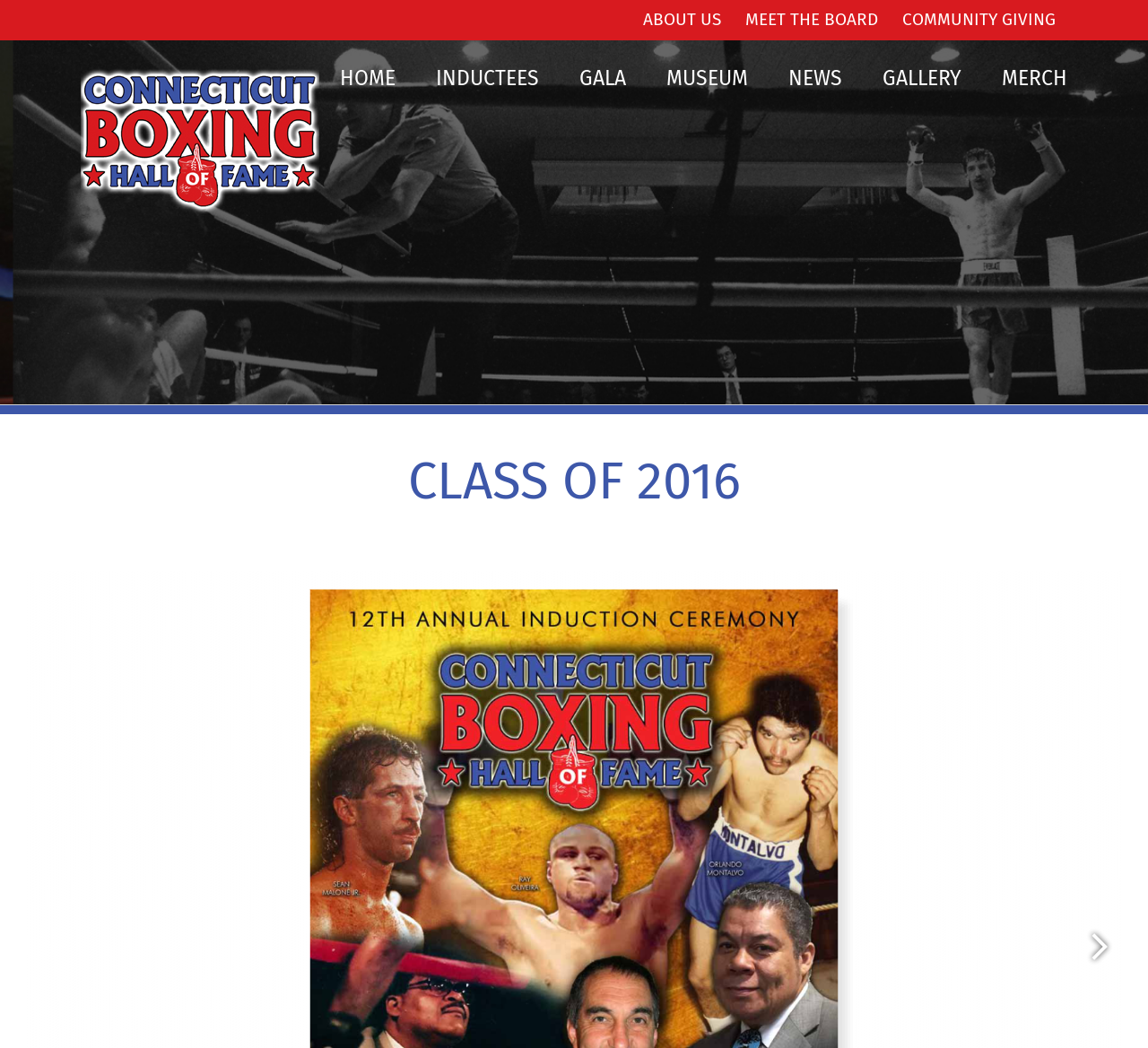How many main menu items are there?
Please provide a full and detailed response to the question.

I counted the number of links under the 'Main Menu' navigation element, which are 'HOME', 'INDUCTEES', 'GALA', 'MUSEUM', 'NEWS', 'GALLERY', 'MERCH'.